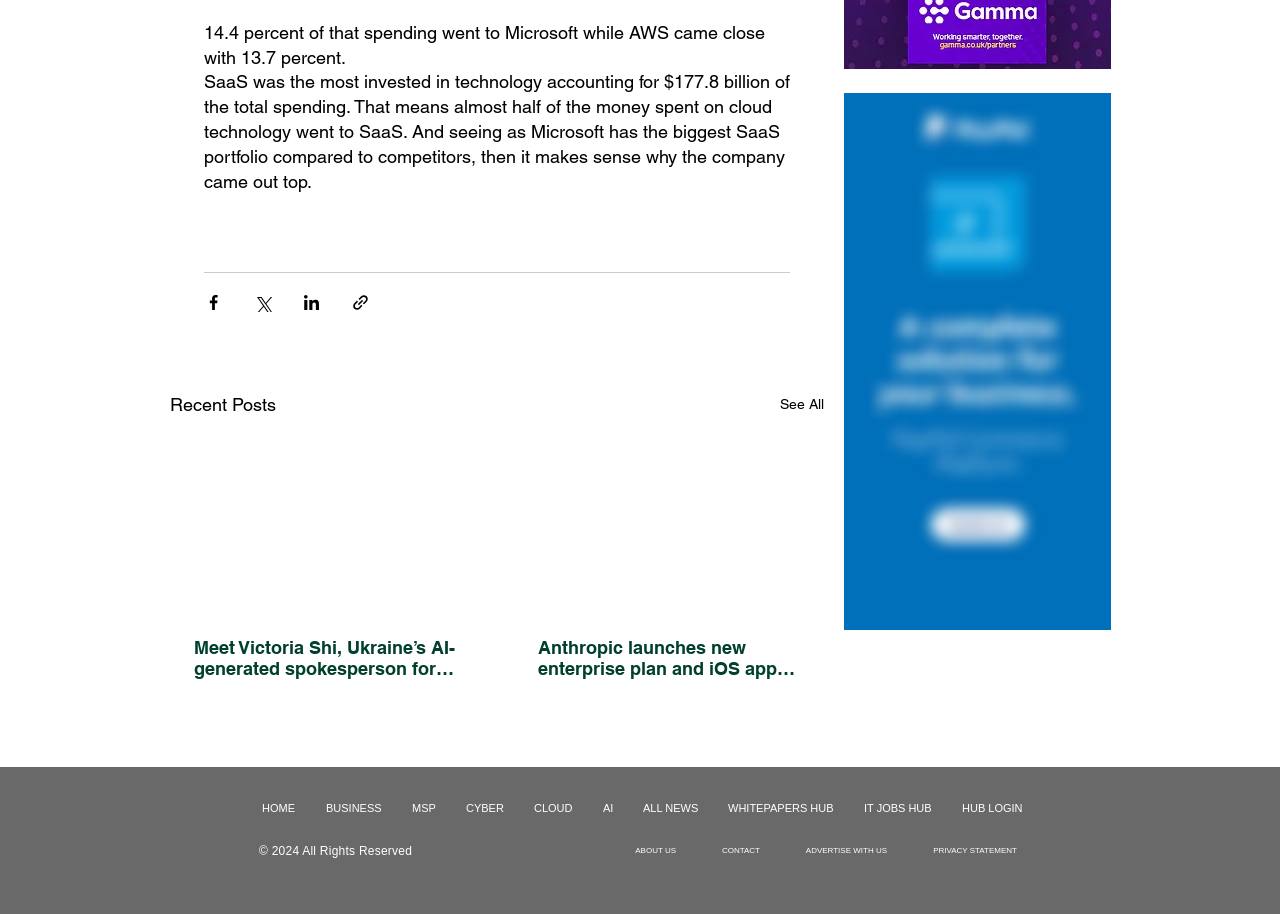Specify the bounding box coordinates for the region that must be clicked to perform the given instruction: "Go to the home page".

[0.193, 0.866, 0.243, 0.901]